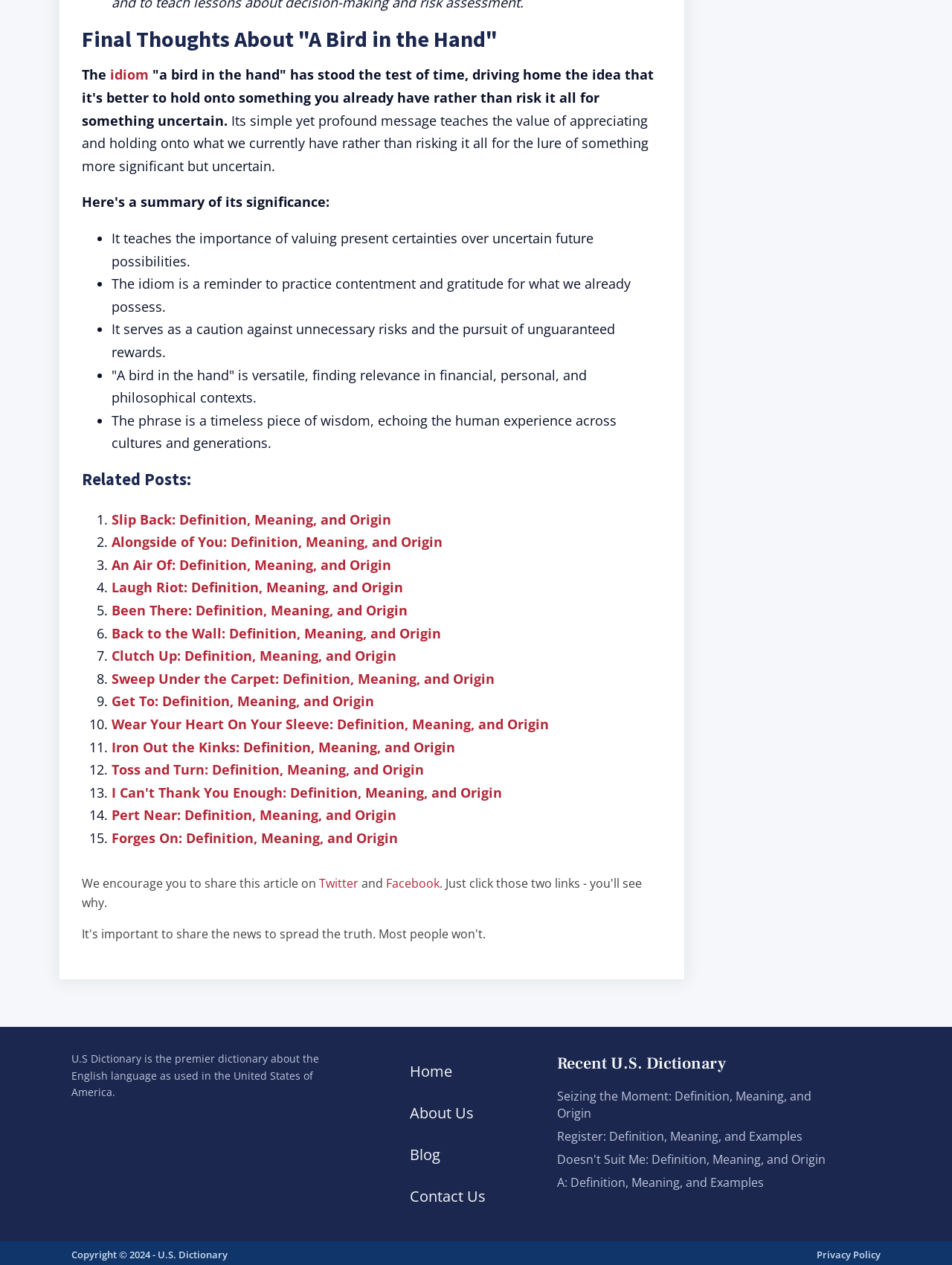Determine the bounding box coordinates of the target area to click to execute the following instruction: "read the article about the final thoughts on 'A Bird in the Hand'."

[0.086, 0.022, 0.699, 0.04]